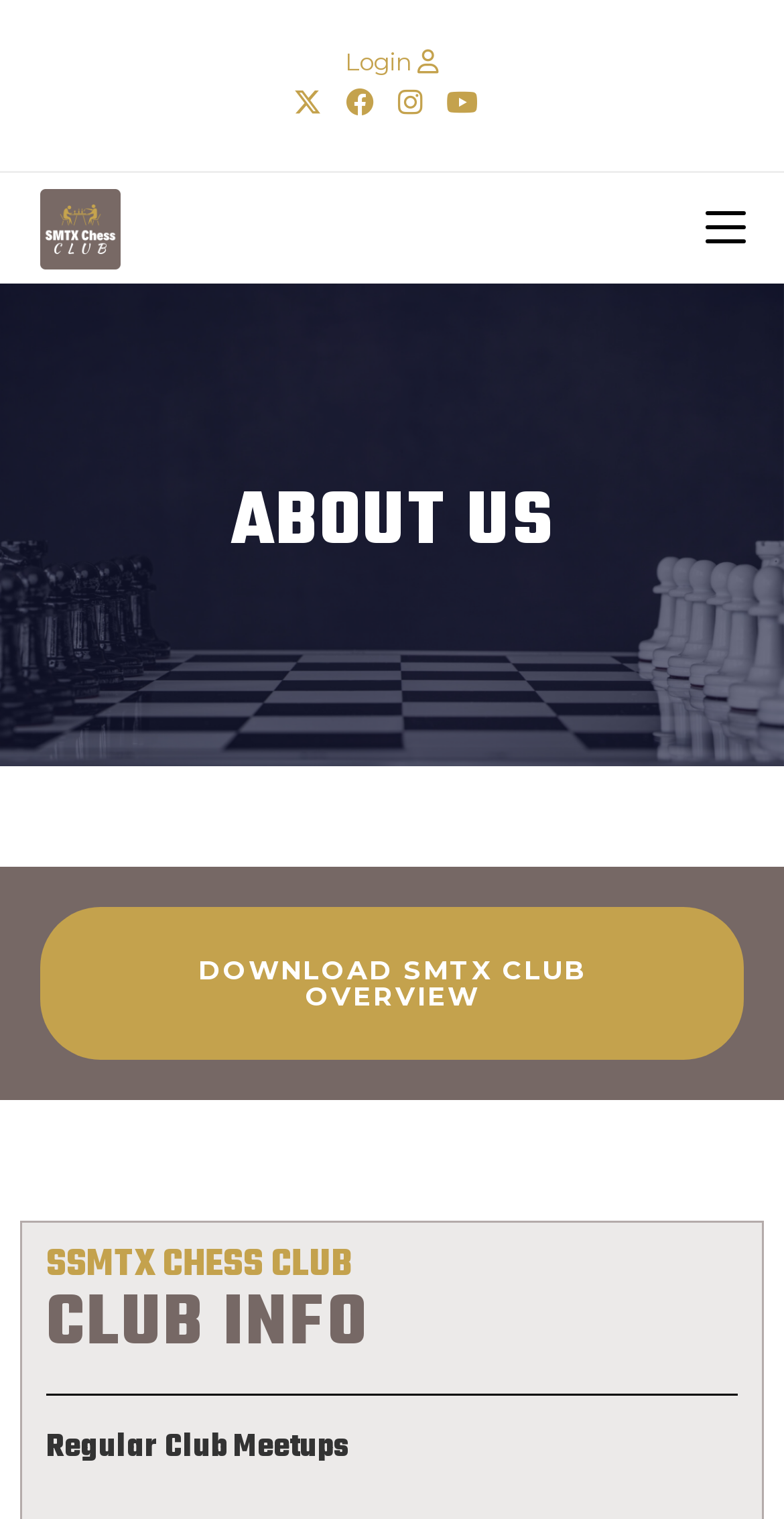Is the SMTX Chess Club logo an image?
Provide a short answer using one word or a brief phrase based on the image.

Yes